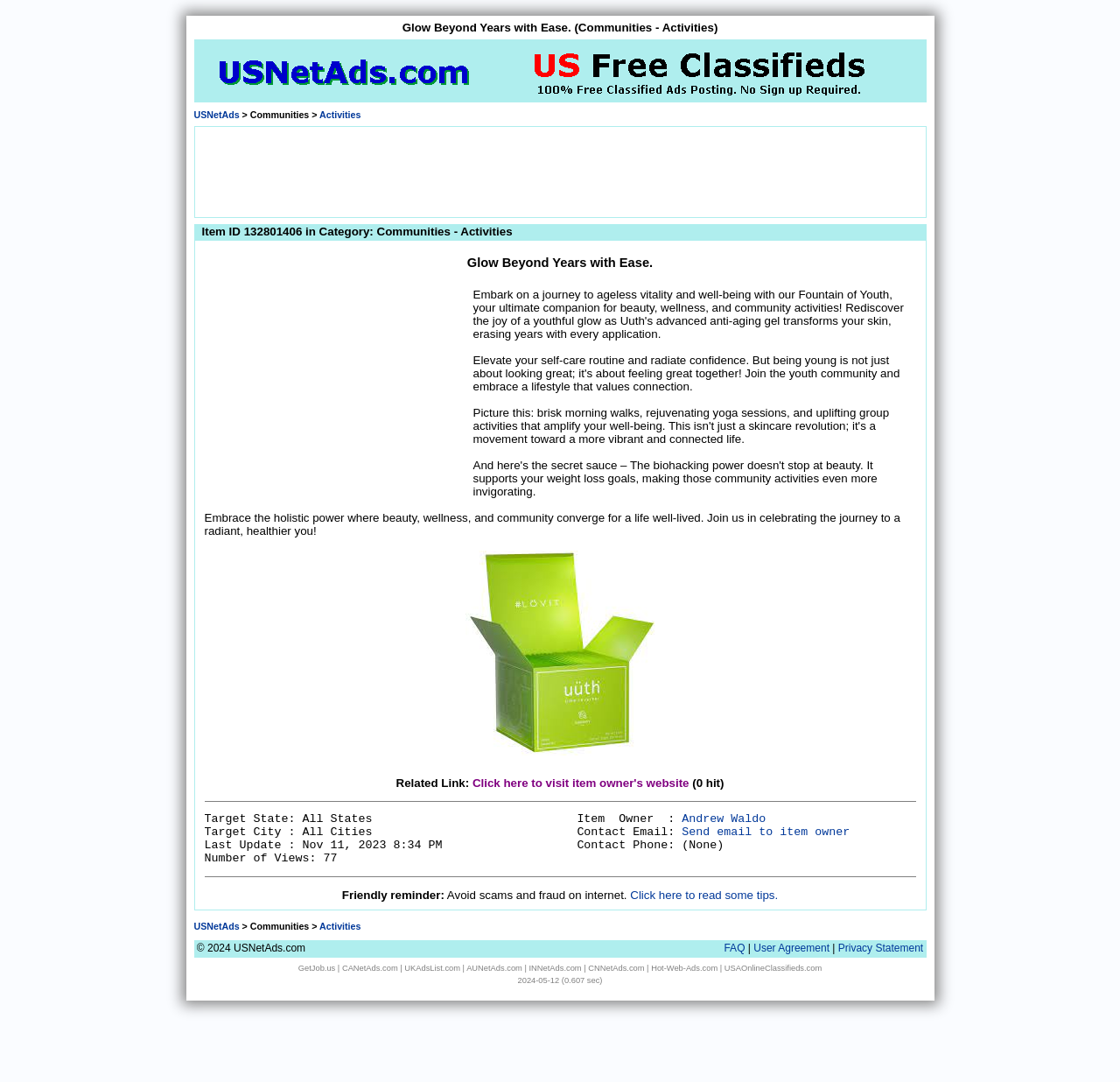Please identify the bounding box coordinates of the clickable region that I should interact with to perform the following instruction: "Visit the item owner's website". The coordinates should be expressed as four float numbers between 0 and 1, i.e., [left, top, right, bottom].

[0.422, 0.718, 0.615, 0.73]